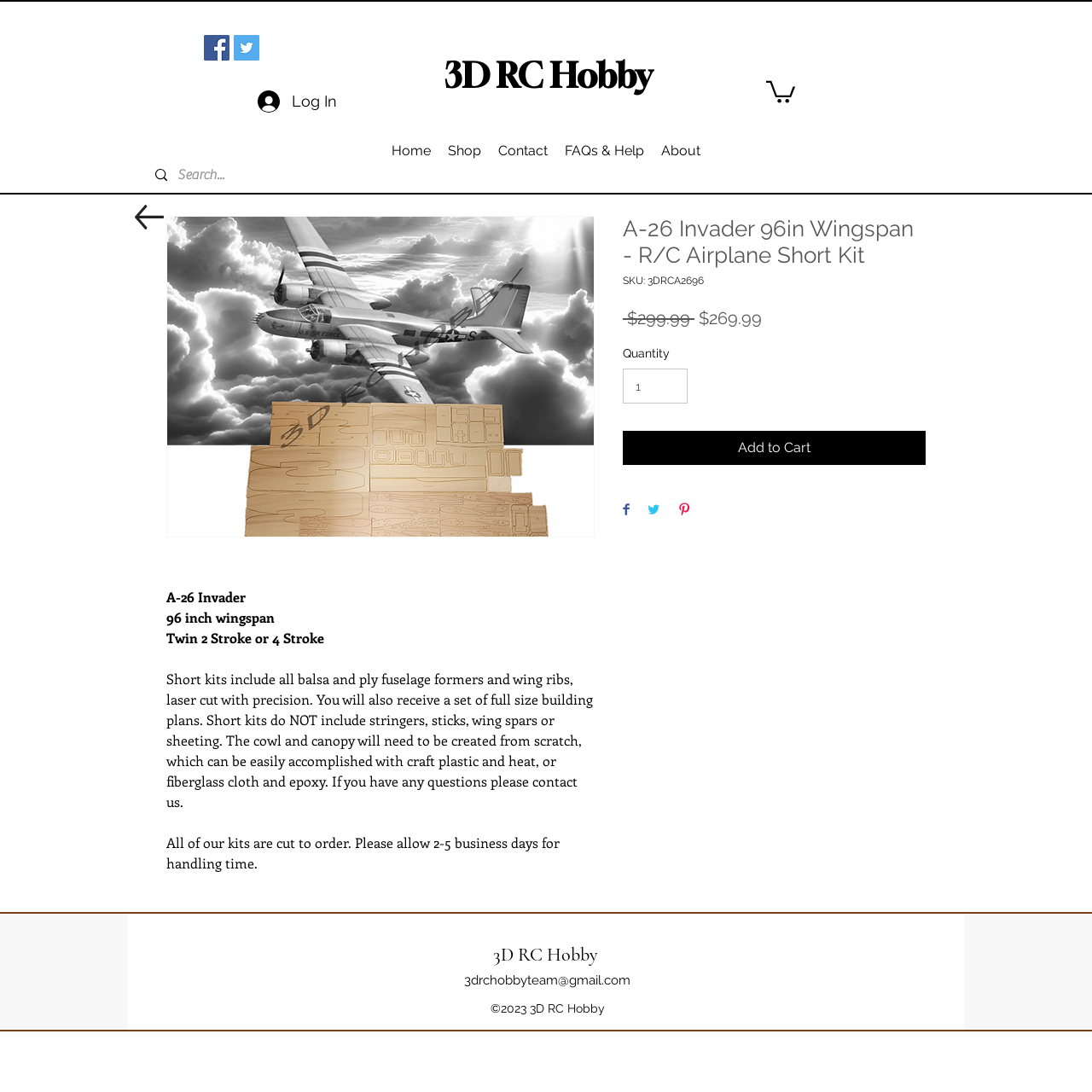What is the wingspan of the A-26 Invader?
Refer to the image and answer the question using a single word or phrase.

96 inch